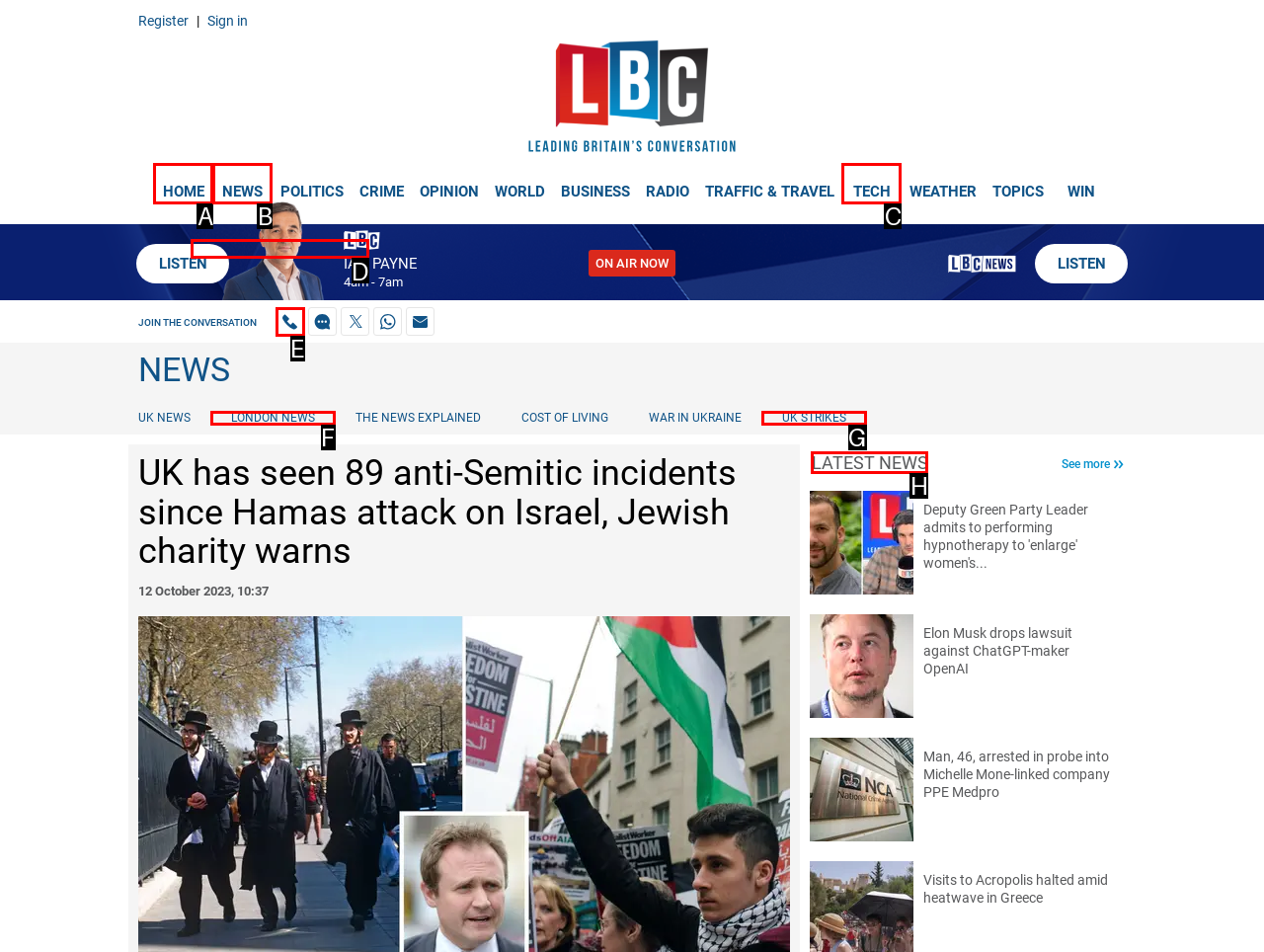Select the letter of the UI element that matches this task: Read the latest news
Provide the answer as the letter of the correct choice.

H